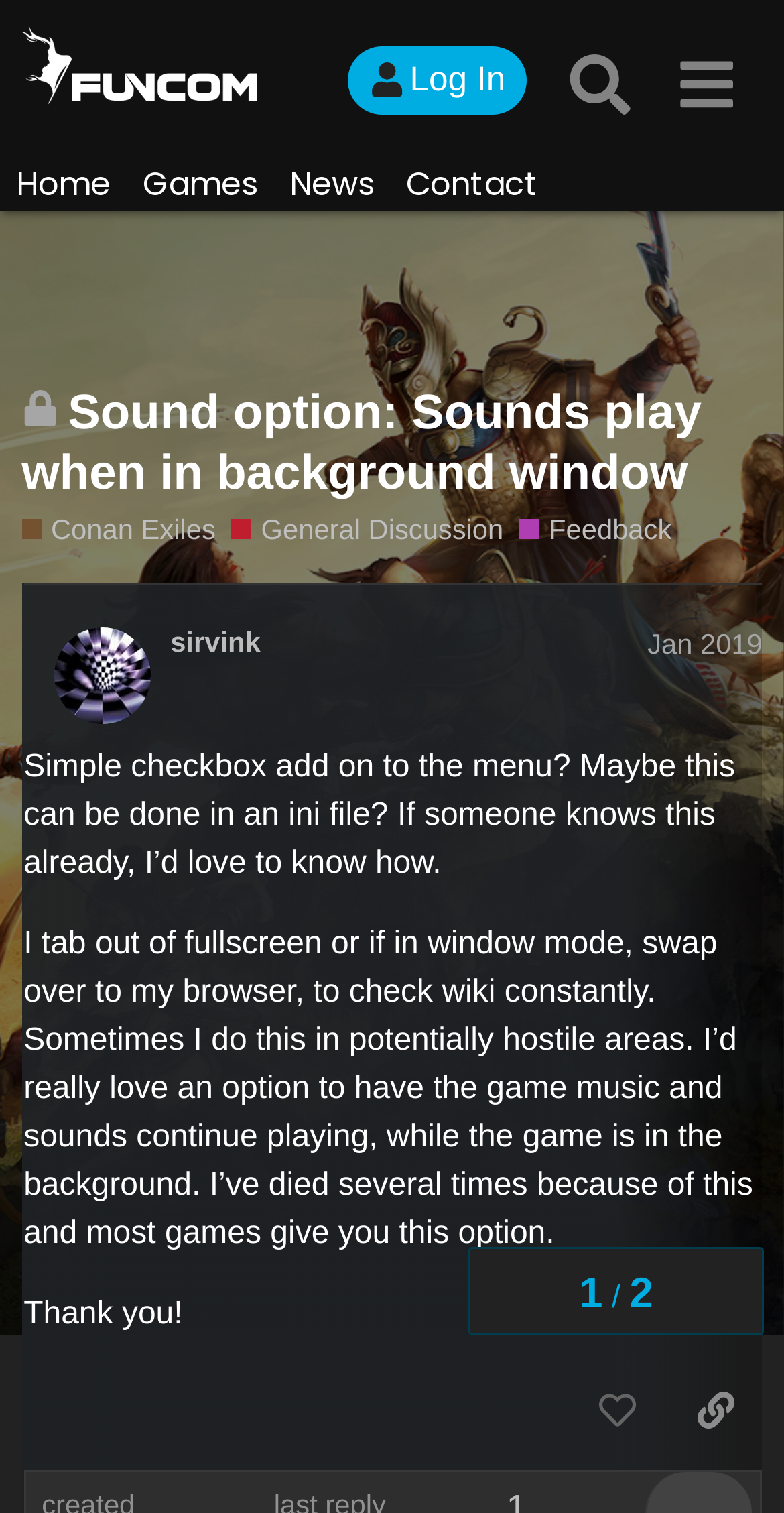What is the title or heading displayed on the webpage?

Sound option: Sounds play when in background window